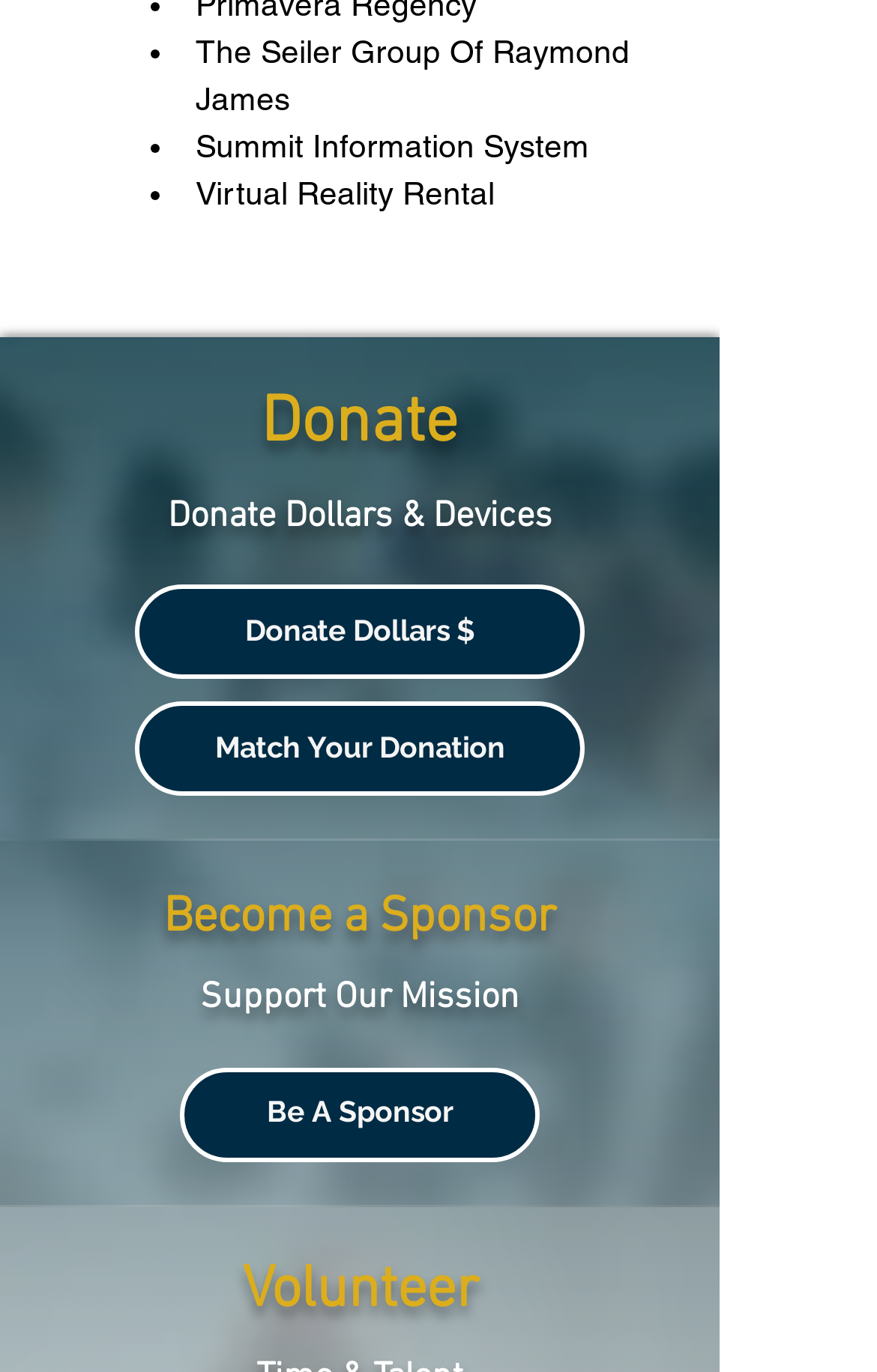Please provide a one-word or short phrase answer to the question:
What is the last option on the webpage?

Volunteer